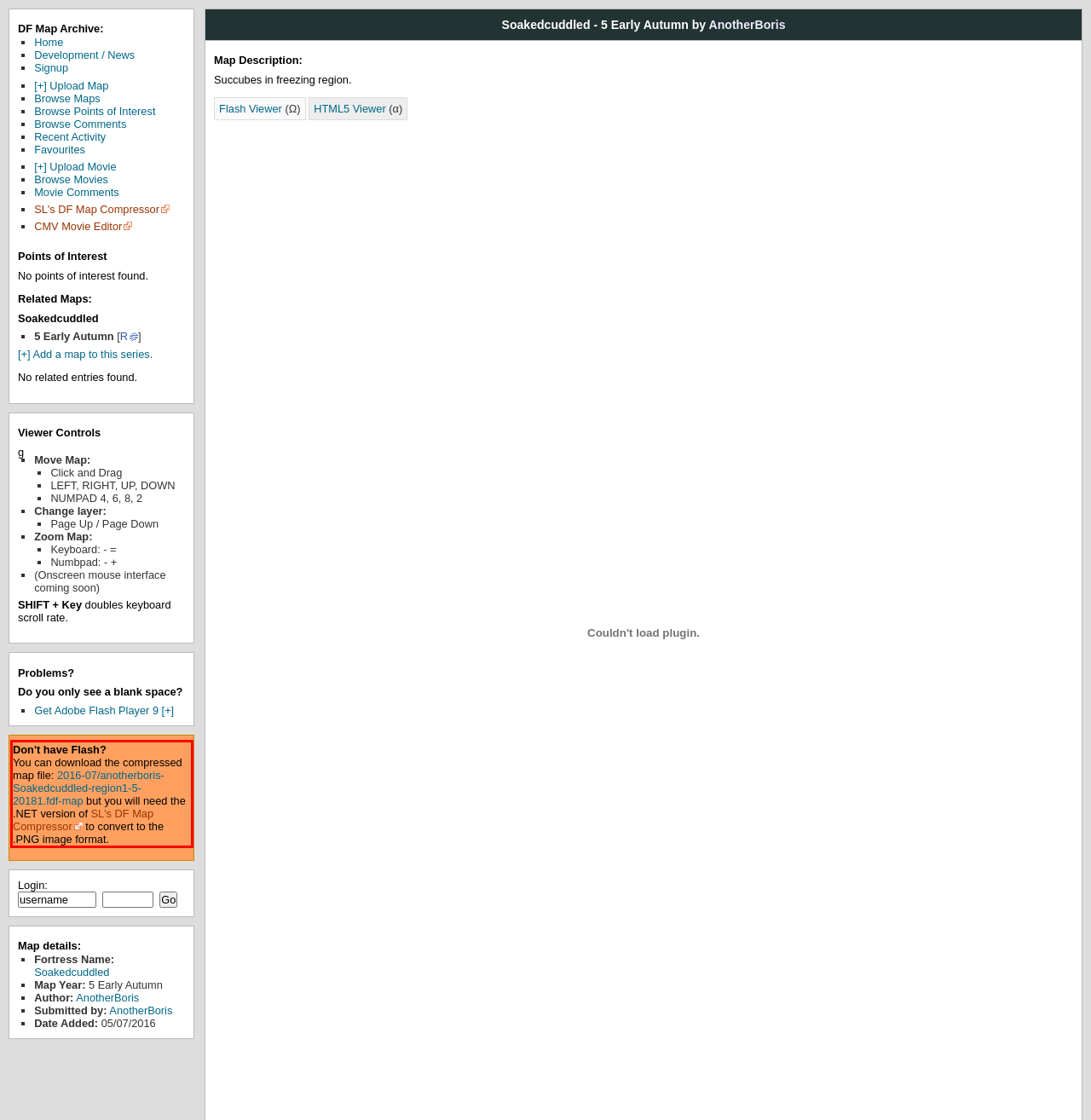You are given a screenshot showing a webpage with a red bounding box. Perform OCR to capture the text within the red bounding box.

Don't have Flash? You can download the compressed map file: 2016-07/anotherboris-Soakedcuddled-region1-5-20181.fdf-map but you will need the .NET version of SL's DF Map Compressor to convert to the .PNG image format.